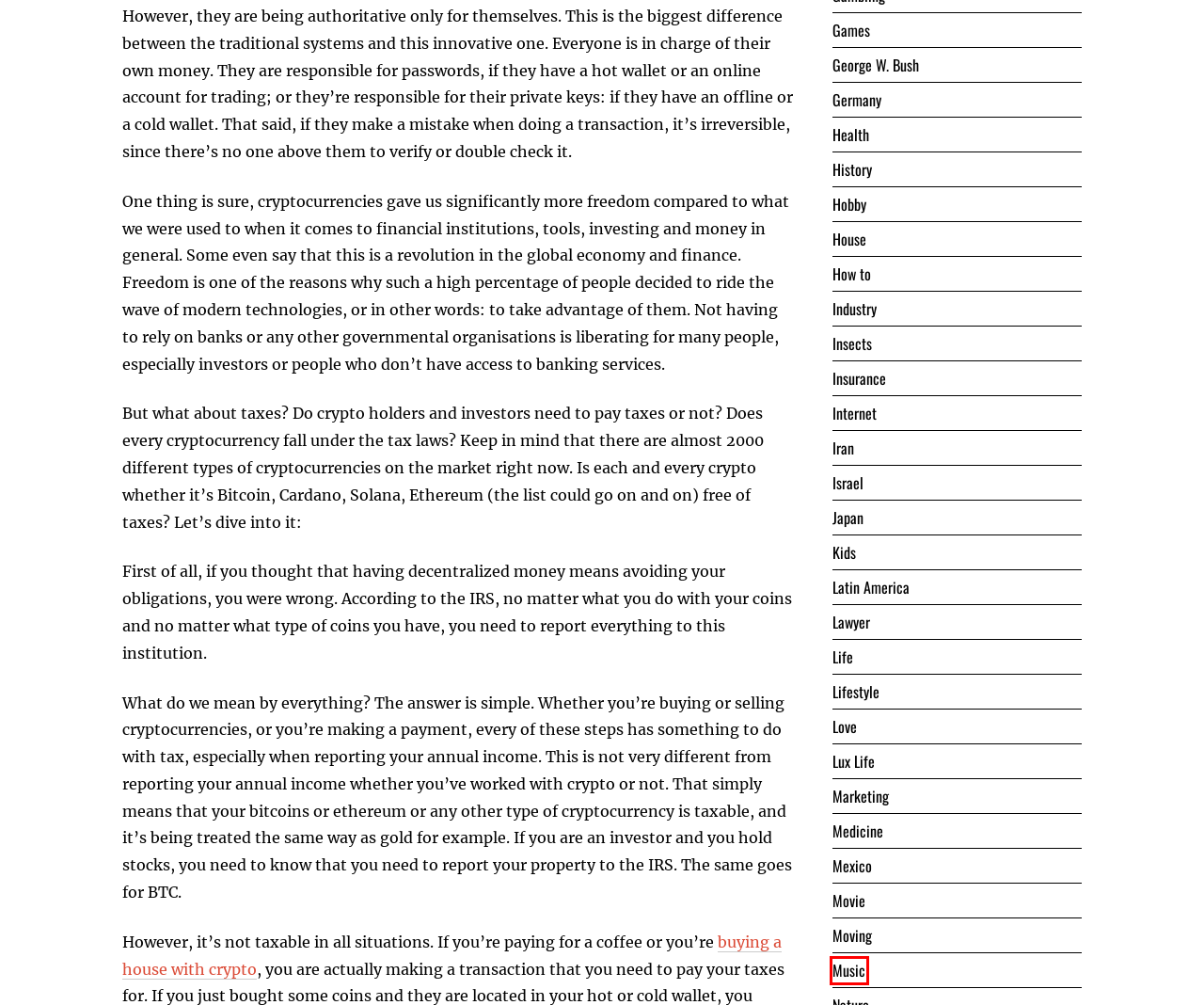Analyze the screenshot of a webpage with a red bounding box and select the webpage description that most accurately describes the new page resulting from clicking the element inside the red box. Here are the candidates:
A. Music Archives - Foreign Policy
B. Love Archives - Foreign Policy
C. Lifestyle Archives - Foreign Policy
D. Latin America Archives - Foreign Policy
E. Hоw tо Archives - Foreign Policy
F. Moving Archives - Foreign Policy
G. Medicine Archives - Foreign Policy
H. George W. Bush Archives - Foreign Policy

A